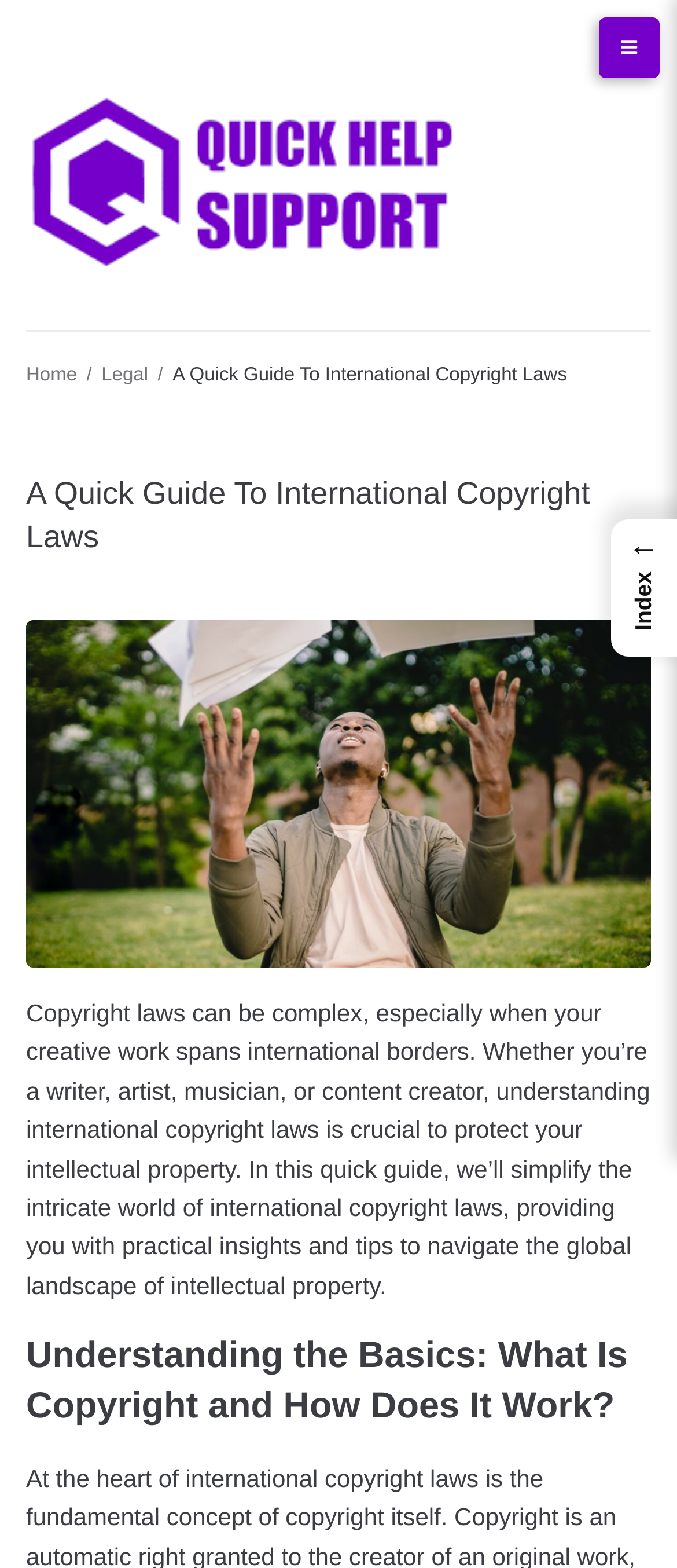Please give a concise answer to this question using a single word or phrase: 
Is there a way to navigate to the index page?

Yes